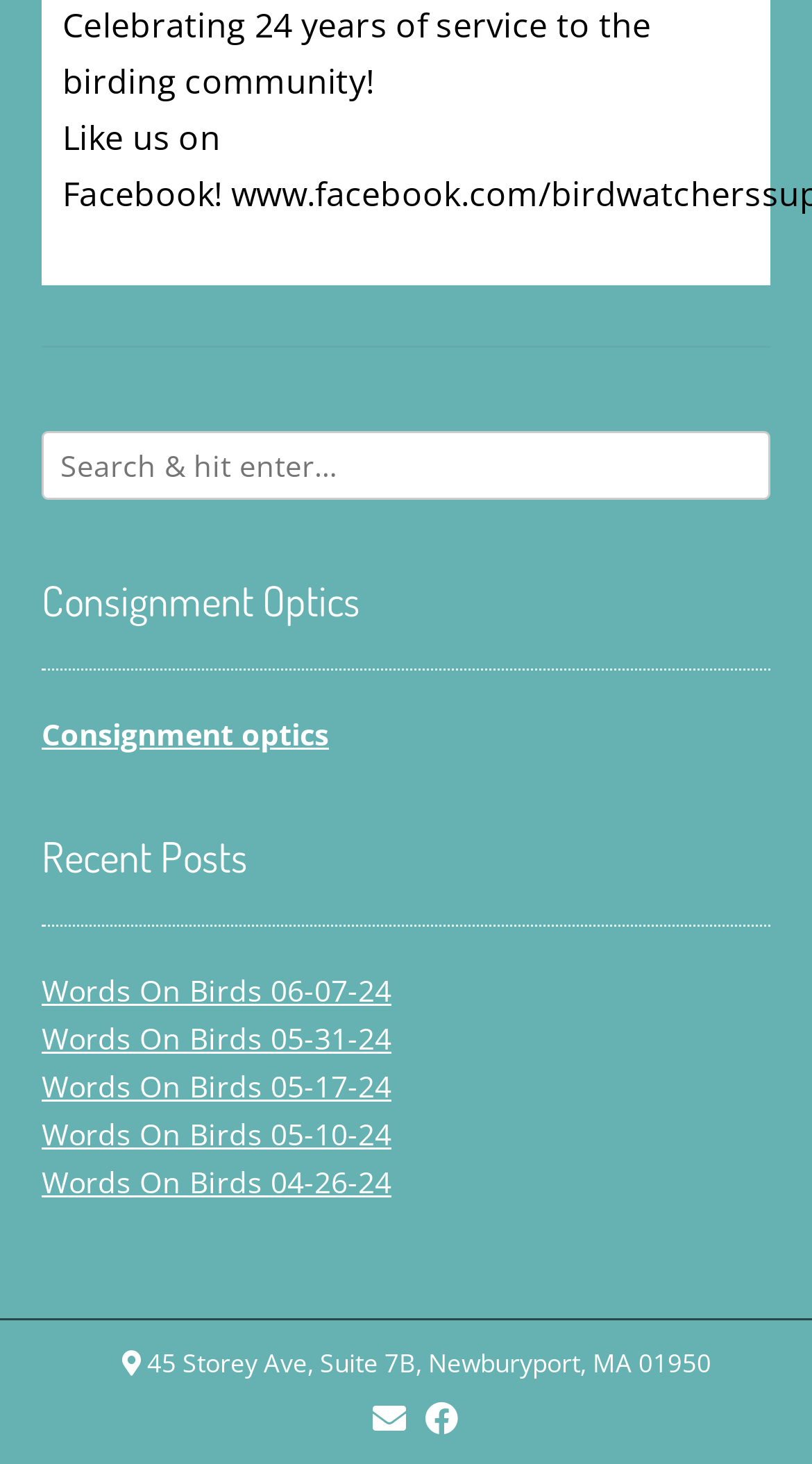Determine the bounding box coordinates of the region I should click to achieve the following instruction: "Visit Consignment Optics page". Ensure the bounding box coordinates are four float numbers between 0 and 1, i.e., [left, top, right, bottom].

[0.051, 0.488, 0.405, 0.515]